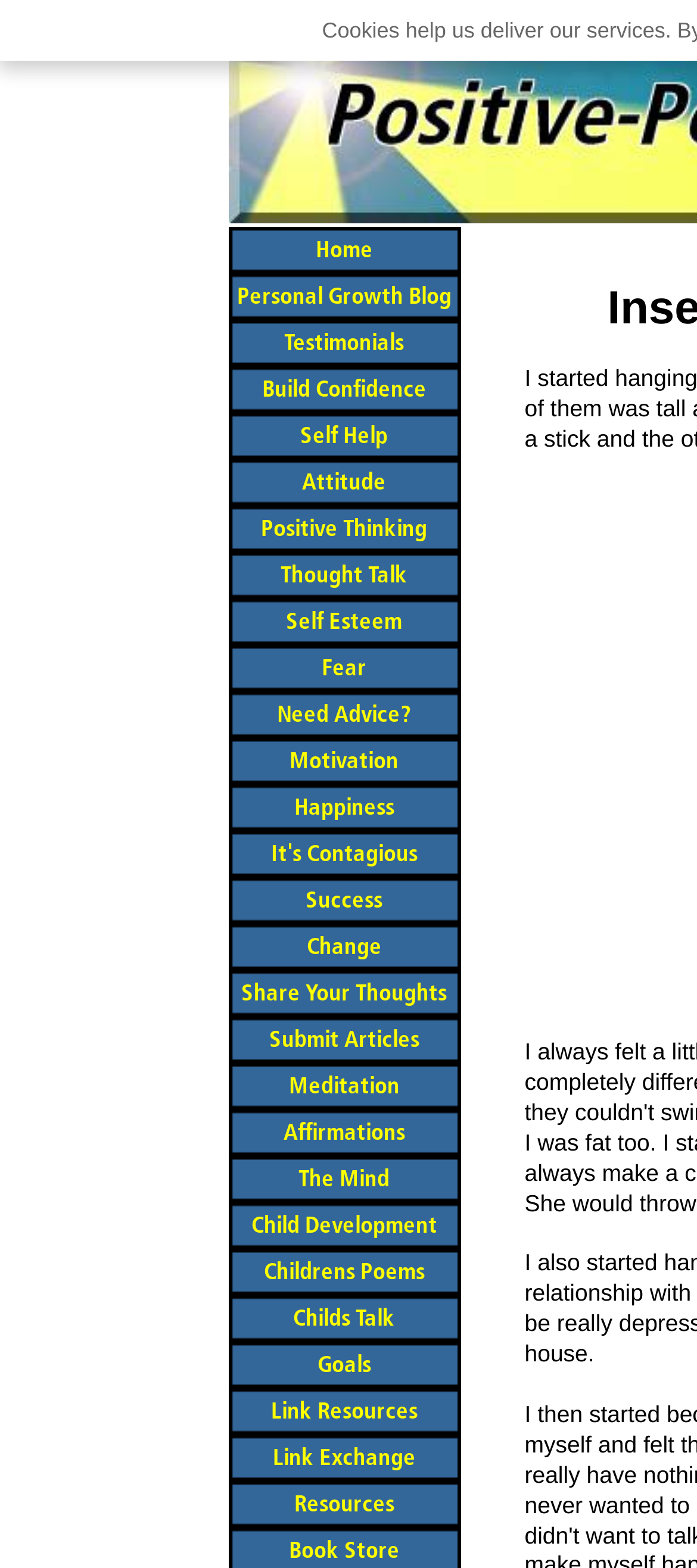Extract the primary heading text from the webpage.

Insecurity and negative thinking